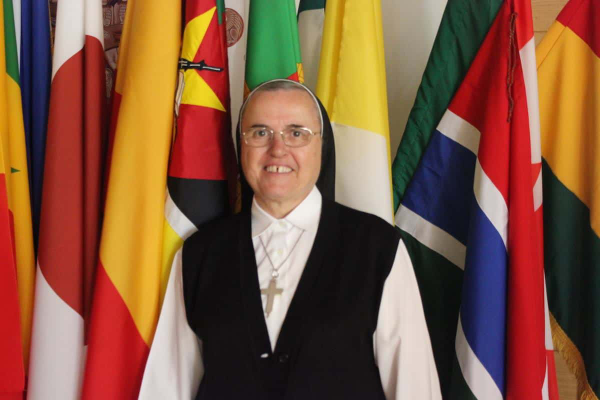Detail every aspect of the image in your description.

The image features a nun, identified as Mother Maria dos Anjos Alves, positioned in front of a vibrant display of international flags. She is dressed in a traditional habit, consisting of a black vest over a white blouse, complemented by a cross hanging around her neck, symbolizing her religious dedication. The flags behind her represent various nations, showcasing the diversity and global reach of the Congregation she leads. This setting emphasizes her role as the General Superior of the Sisters of the Presentation of Mary, highlighting her commitment to fostering unity and spiritual leadership within the congregation. The bright colors and the presence of multiple flags suggest an inclusive and global mission, reflecting the congregation's engagement with diverse communities around the world.